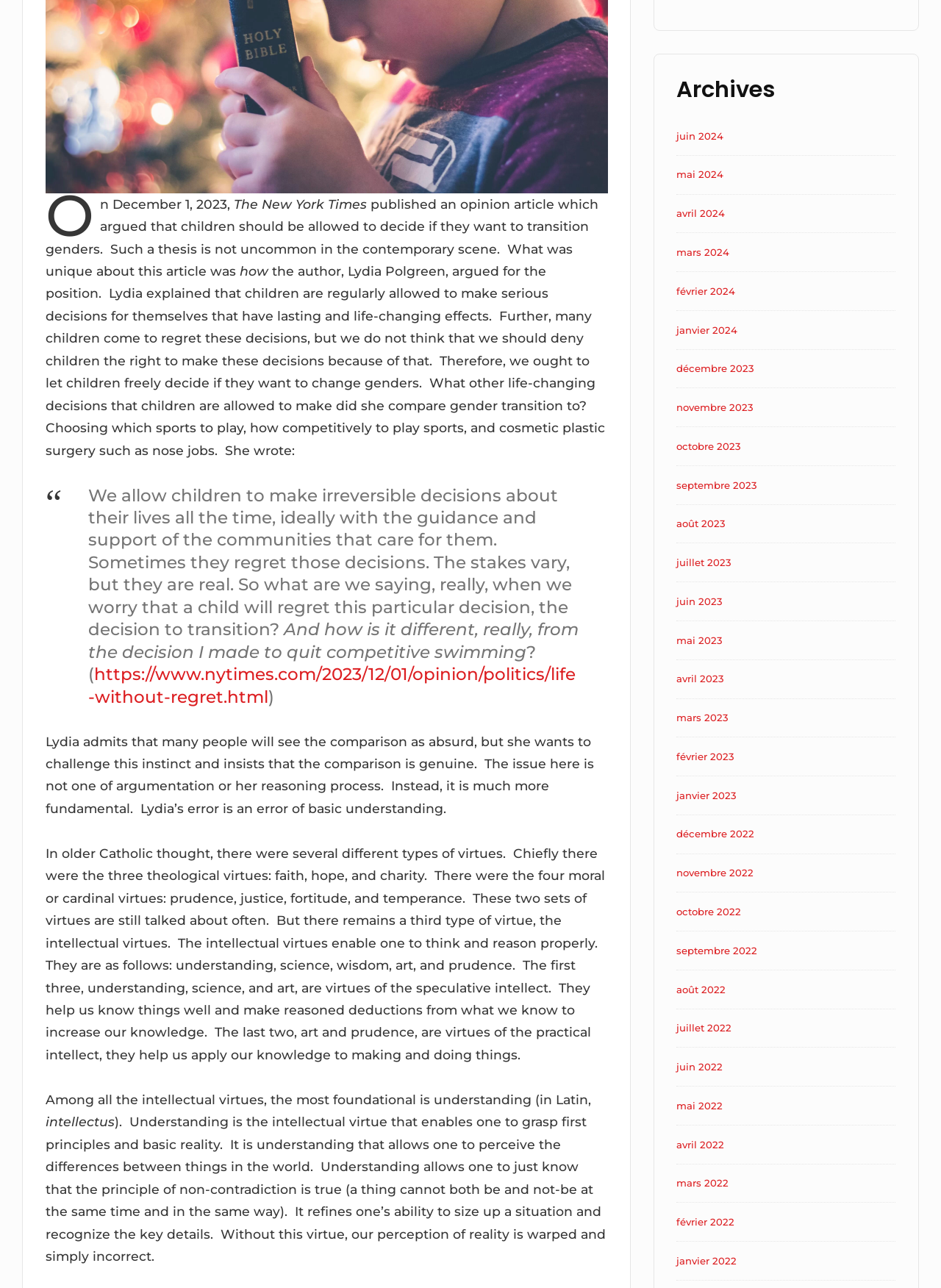Identify the bounding box for the element characterized by the following description: "mars 2022".

[0.719, 0.914, 0.774, 0.923]